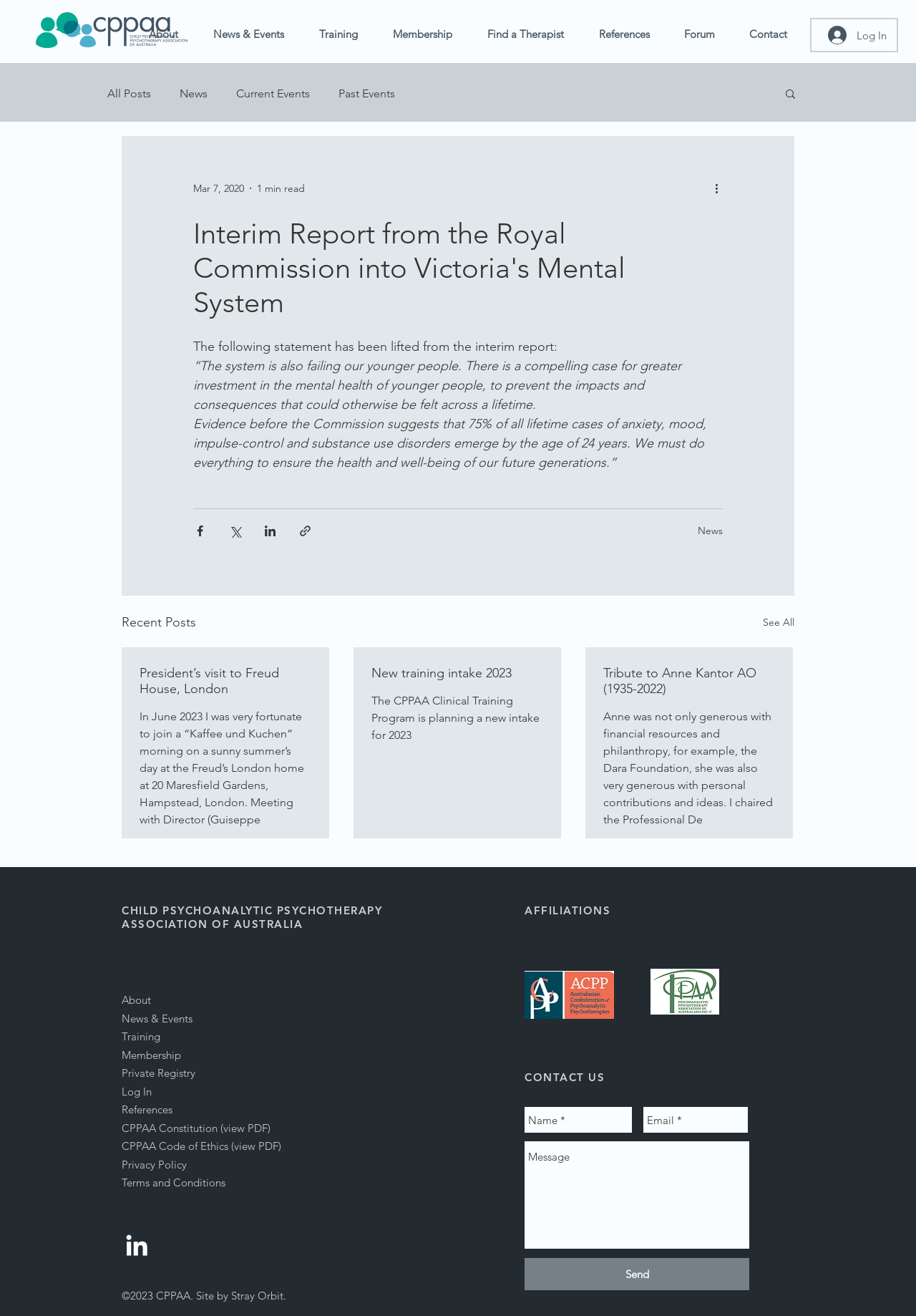Find the bounding box coordinates of the element I should click to carry out the following instruction: "Check Public Policy".

None